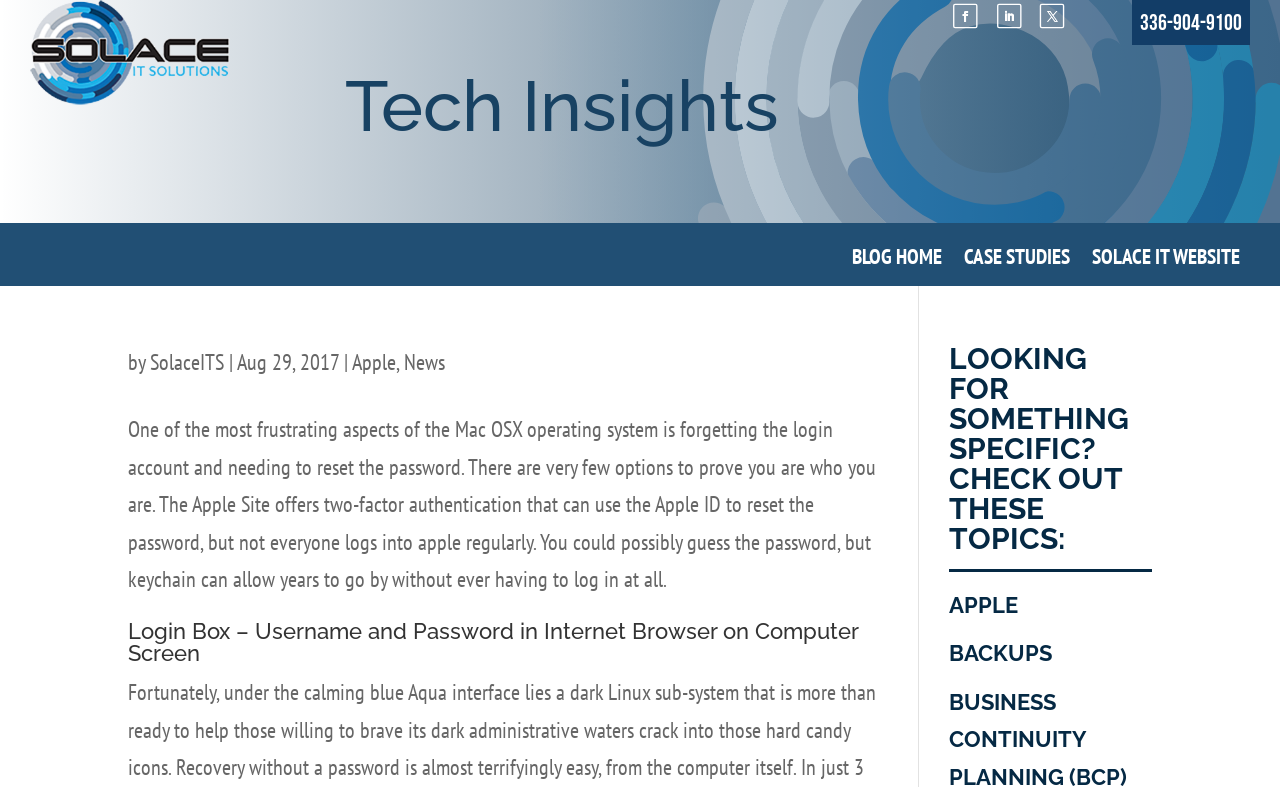Use a single word or phrase to answer the following:
What is the author of the article?

SolaceITS